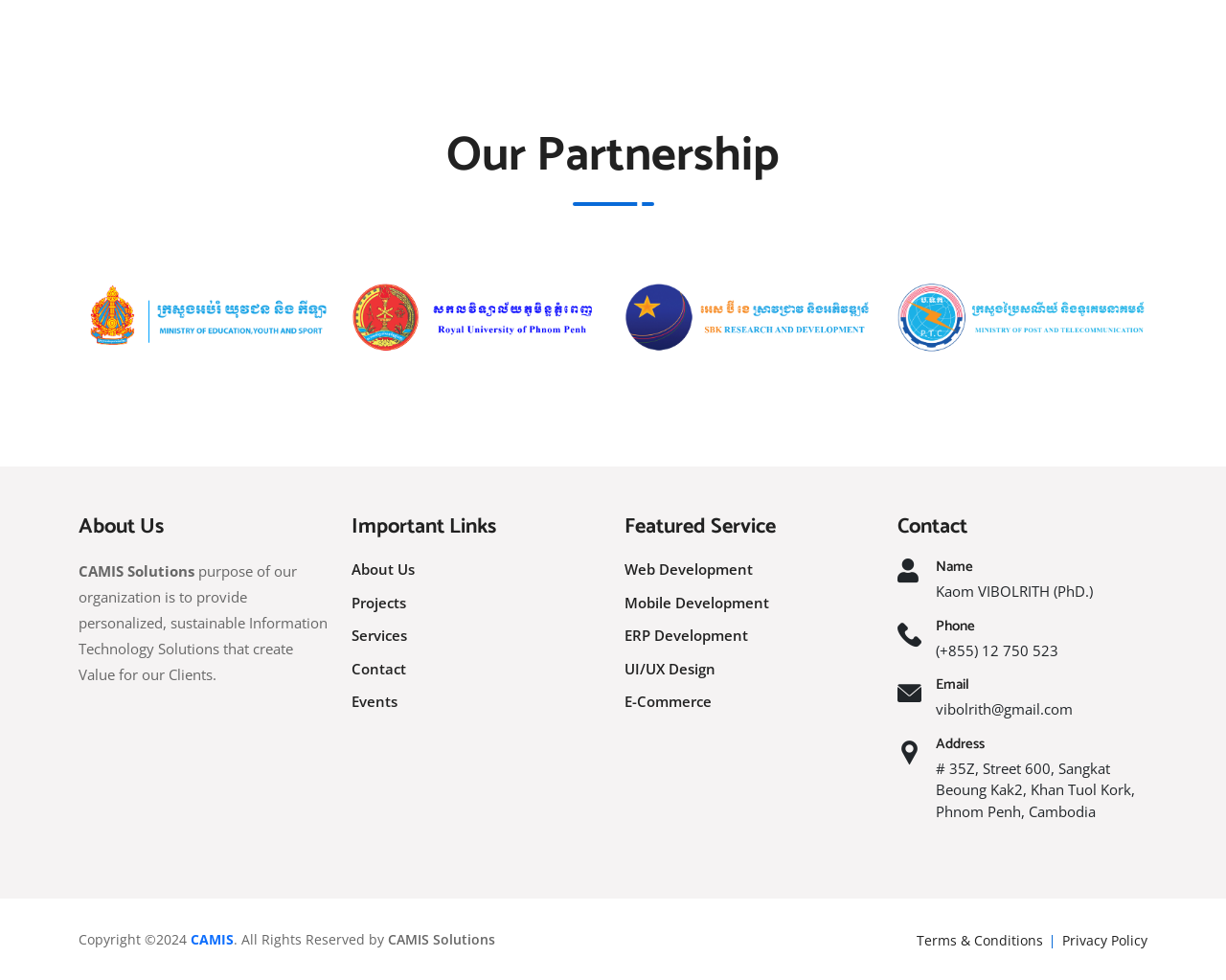Please locate the bounding box coordinates of the element that should be clicked to achieve the given instruction: "click partner".

[0.064, 0.312, 0.268, 0.331]